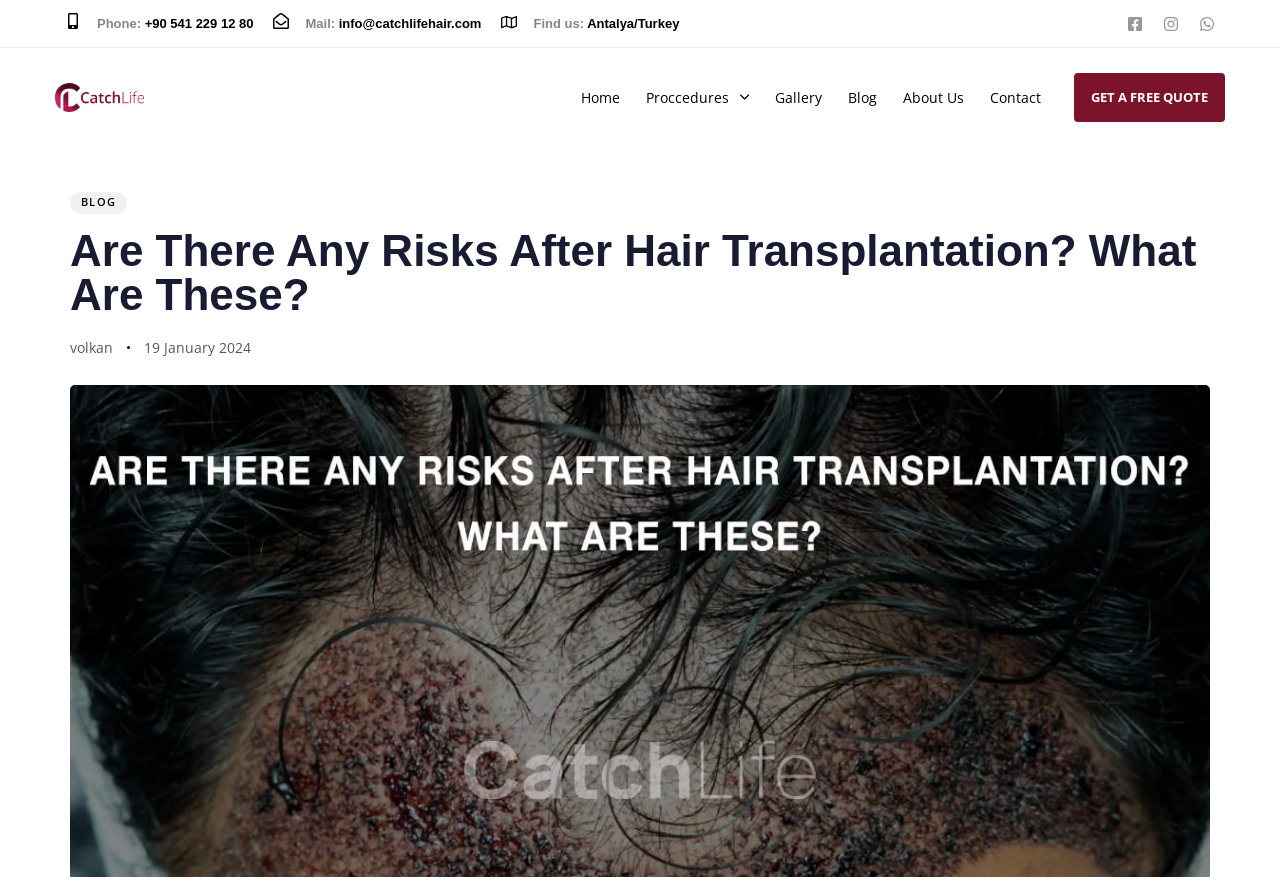Reply to the question with a brief word or phrase: Who is the author of the blog post?

volkan